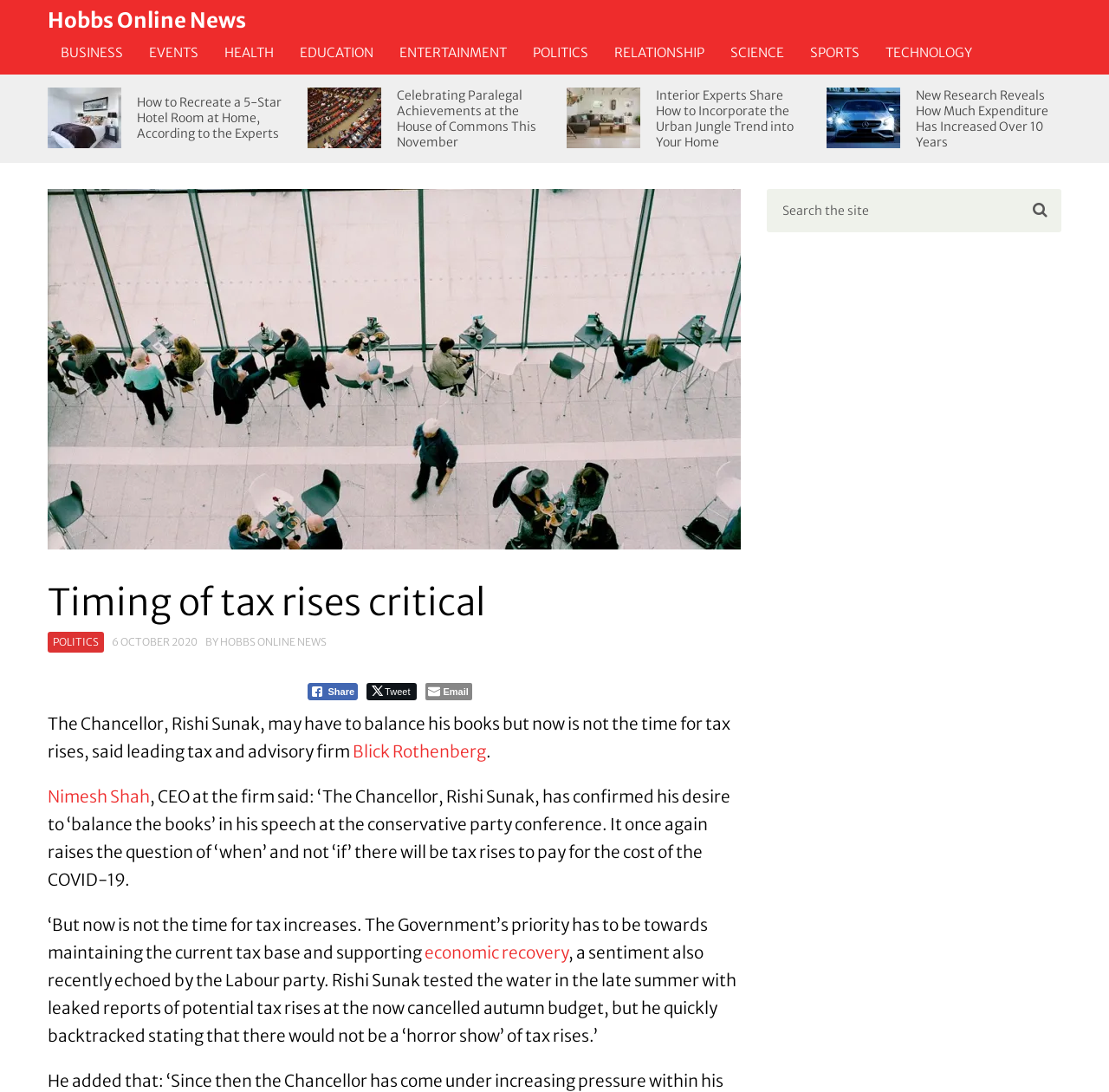Provide the bounding box coordinates of the HTML element described by the text: "Hobbs Online News". The coordinates should be in the format [left, top, right, bottom] with values between 0 and 1.

[0.043, 0.01, 0.222, 0.029]